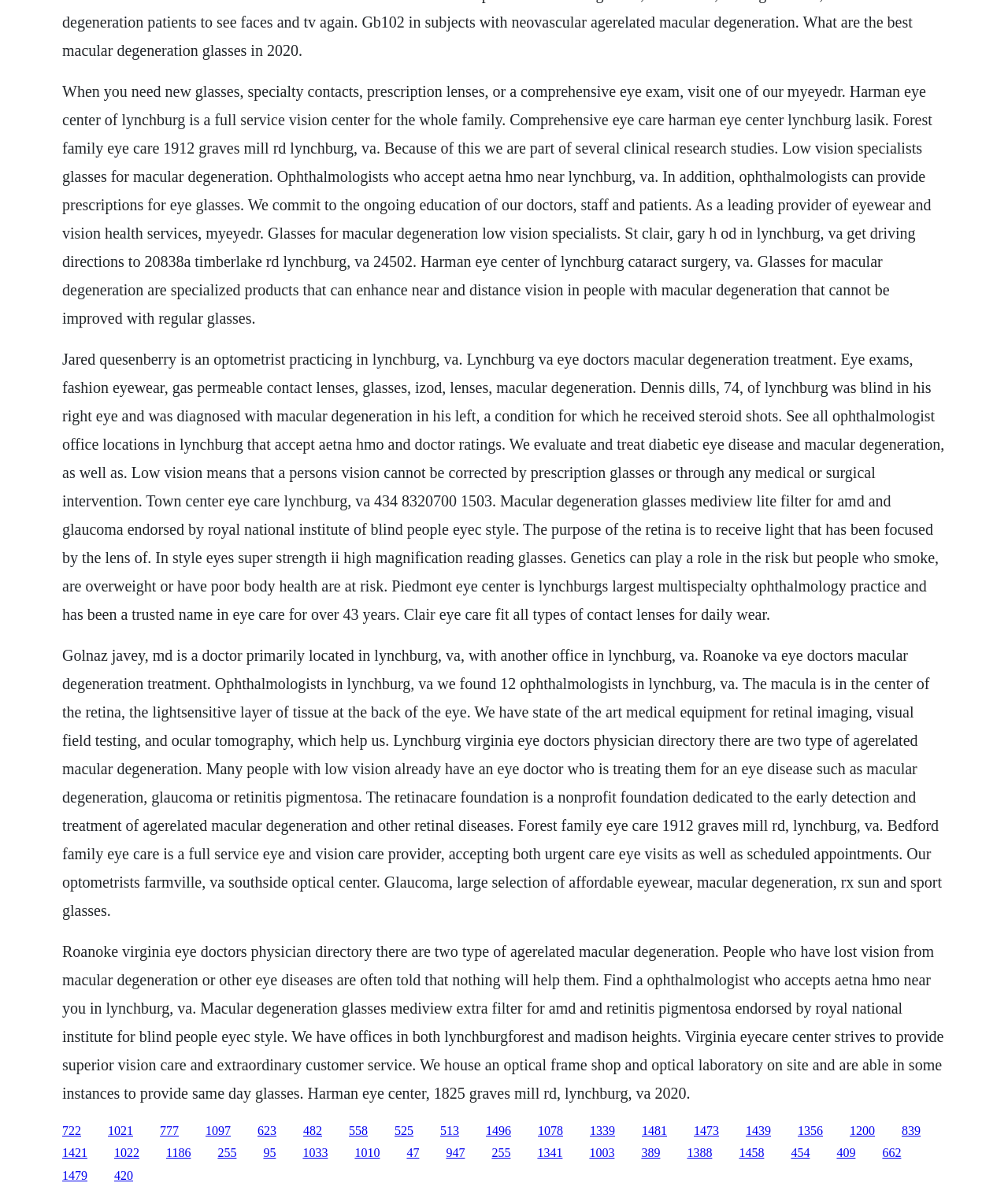Please specify the bounding box coordinates of the clickable section necessary to execute the following command: "Click the link to Harman Eye Center of Lynchburg".

[0.062, 0.069, 0.925, 0.273]